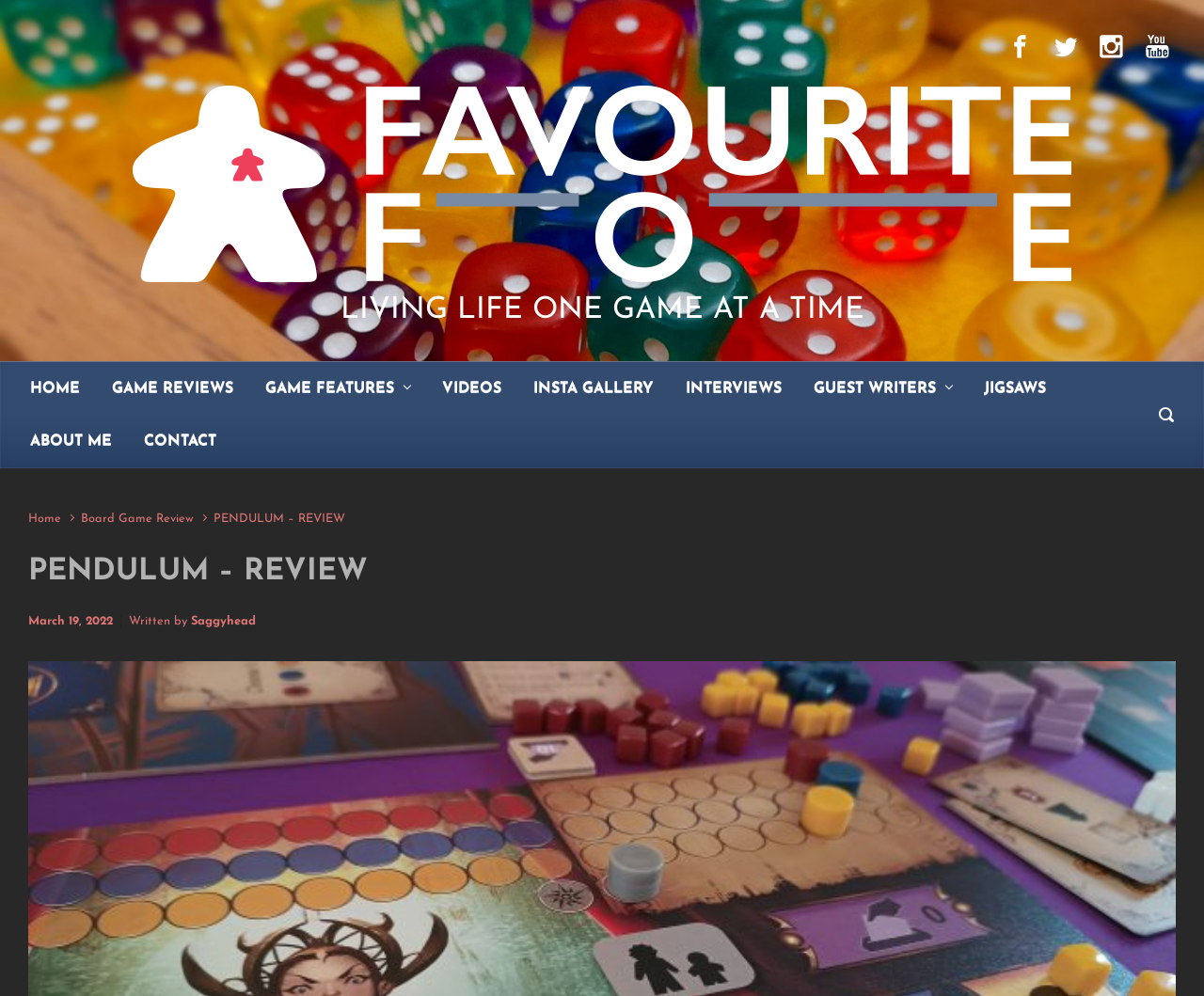What is the website's tagline?
Please provide a comprehensive answer based on the visual information in the image.

I found the answer by looking at the static text 'LIVING LIFE ONE GAME AT A TIME' below the website's logo.